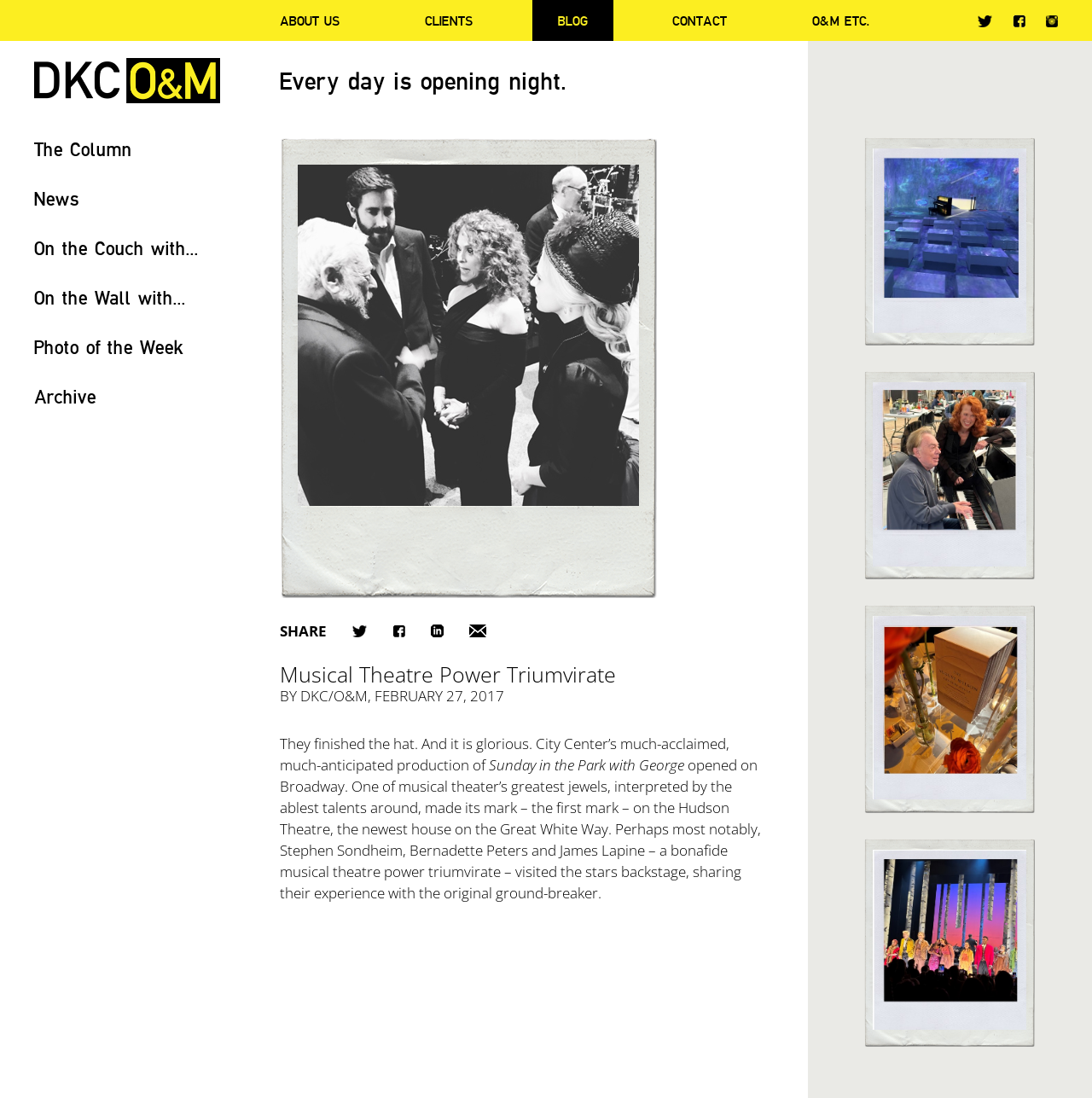Offer a thorough description of the webpage.

The webpage appears to be a blog or news article about musical theater, specifically focusing on the production of "Sunday in the Park with George" on Broadway. 

At the top of the page, there is a navigation menu with six links: "ABOUT US", "CLIENTS", "BLOG", "CONTACT", "O&M ETC.", and social media links to Twitter, Facebook, and Instagram. 

Below the navigation menu, there is a heading that reads "Every day is opening night." 

To the left of the heading, there are six links: "The Column", "News", "On the Couch with...", "On the Wall with...", "Photo of the Week", and "Archive". 

On the right side of the page, there is a large image of a musical theater power triumvirate, and below it, a heading with the same title. 

Underneath the heading, there is a section with social media sharing links and a "SHARE" button. 

The main content of the page is an article about the production of "Sunday in the Park with George" on Broadway. The article is divided into several paragraphs, with the first paragraph describing the production as "glorious" and "much-acclaimed". 

The article also mentions the involvement of notable figures in musical theater, including Stephen Sondheim, Bernadette Peters, and James Lapine. 

On the right side of the page, there are four images, each with a different caption, showcasing various events and performances related to musical theater.